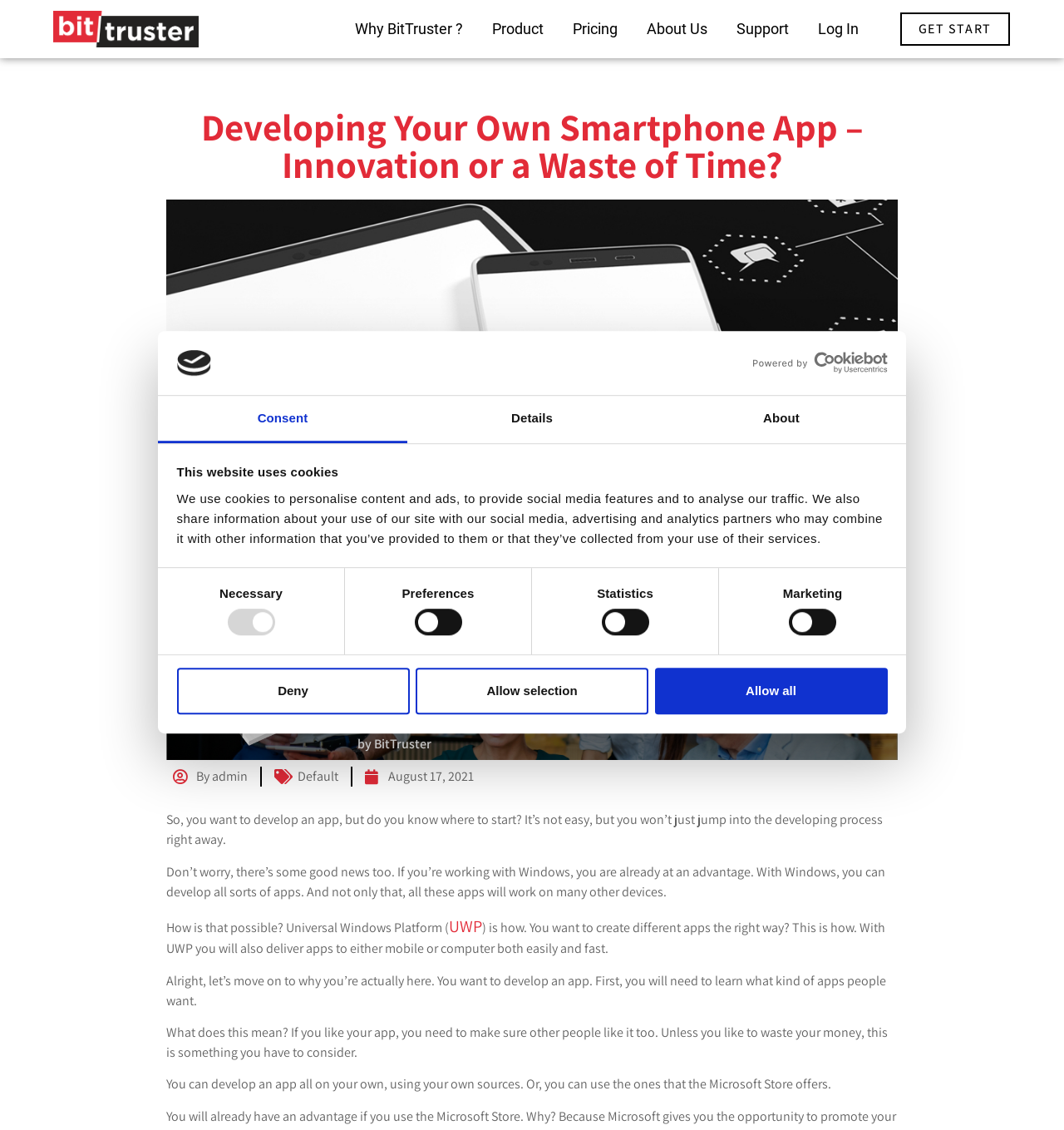Please determine the bounding box coordinates of the area that needs to be clicked to complete this task: 'Select English language'. The coordinates must be four float numbers between 0 and 1, formatted as [left, top, right, bottom].

None